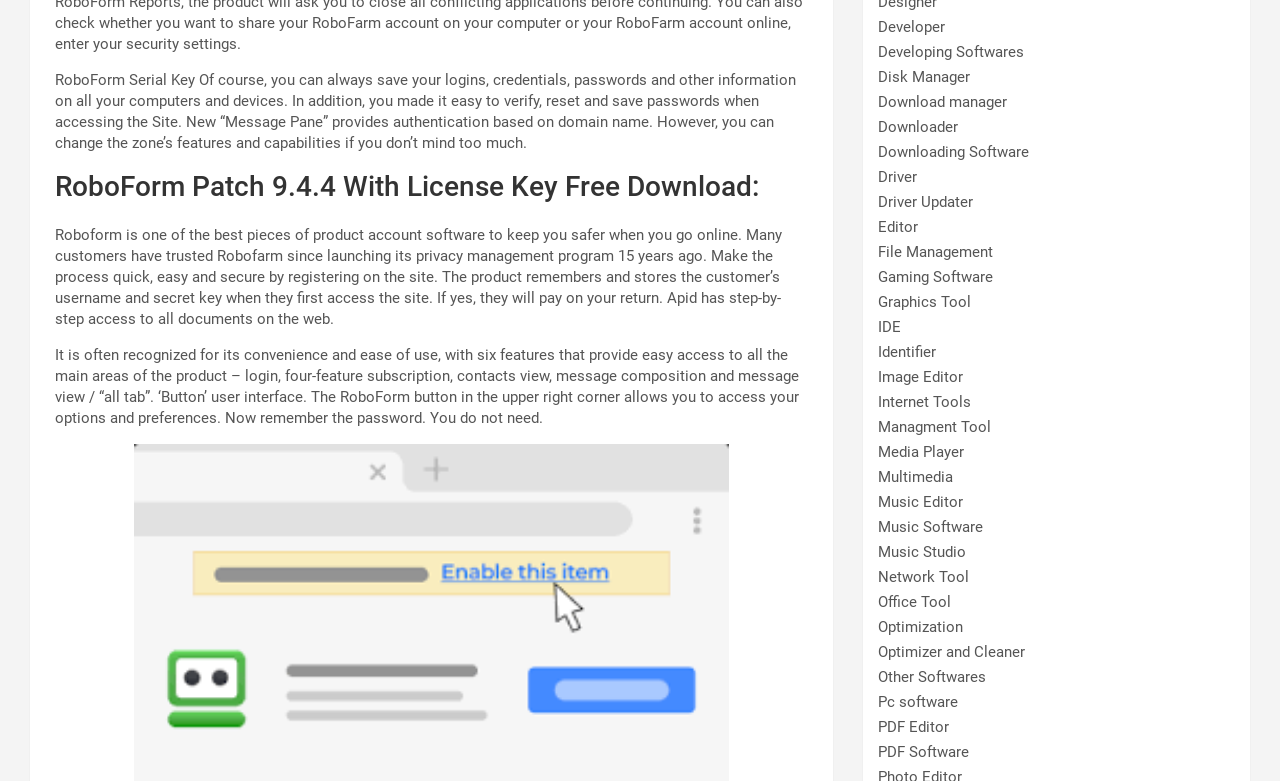Find the bounding box coordinates of the element to click in order to complete this instruction: "Click on PDF Editor". The bounding box coordinates must be four float numbers between 0 and 1, denoted as [left, top, right, bottom].

[0.686, 0.919, 0.742, 0.942]